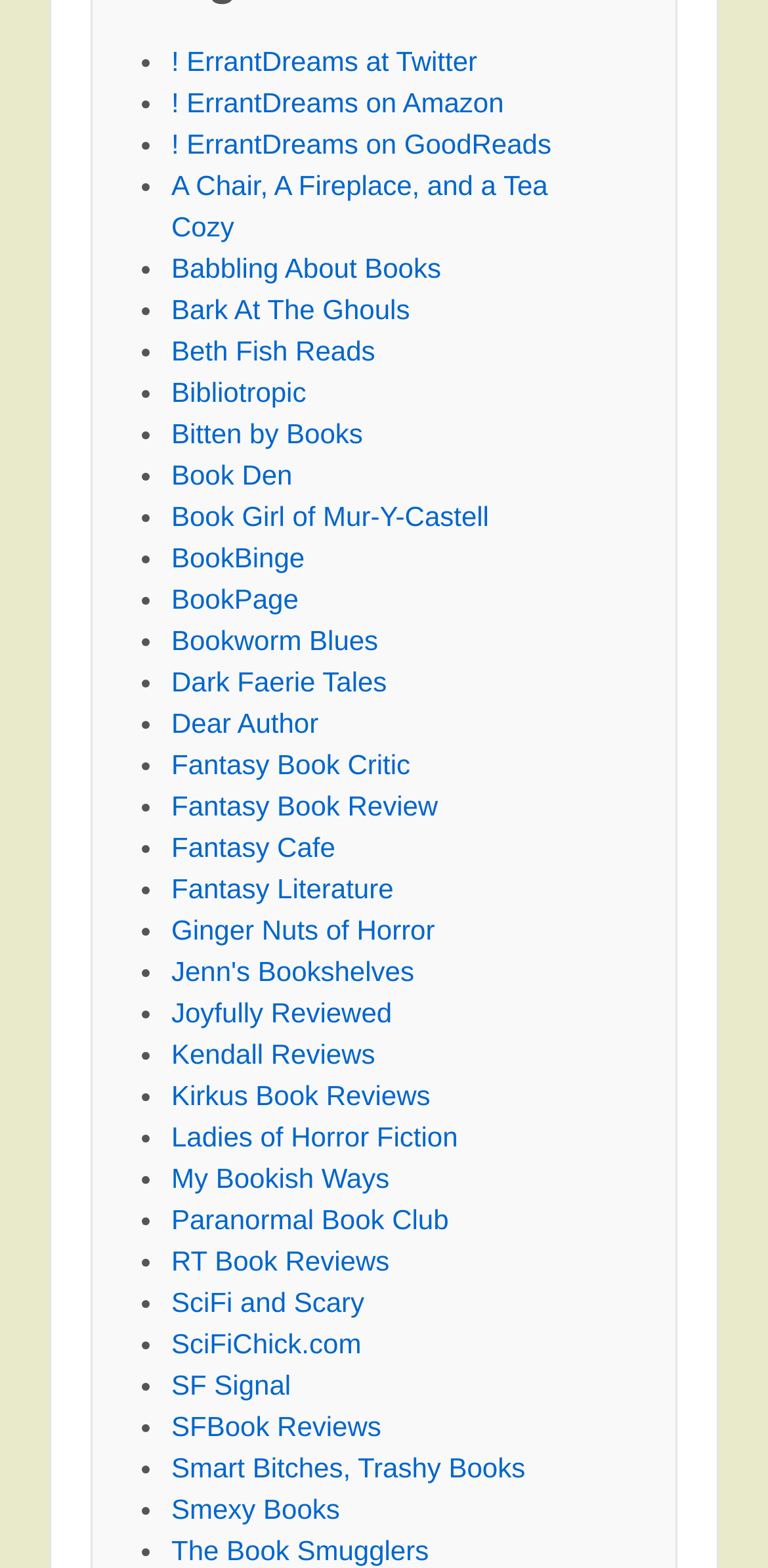How many links are on this webpage? From the image, respond with a single word or brief phrase.

65